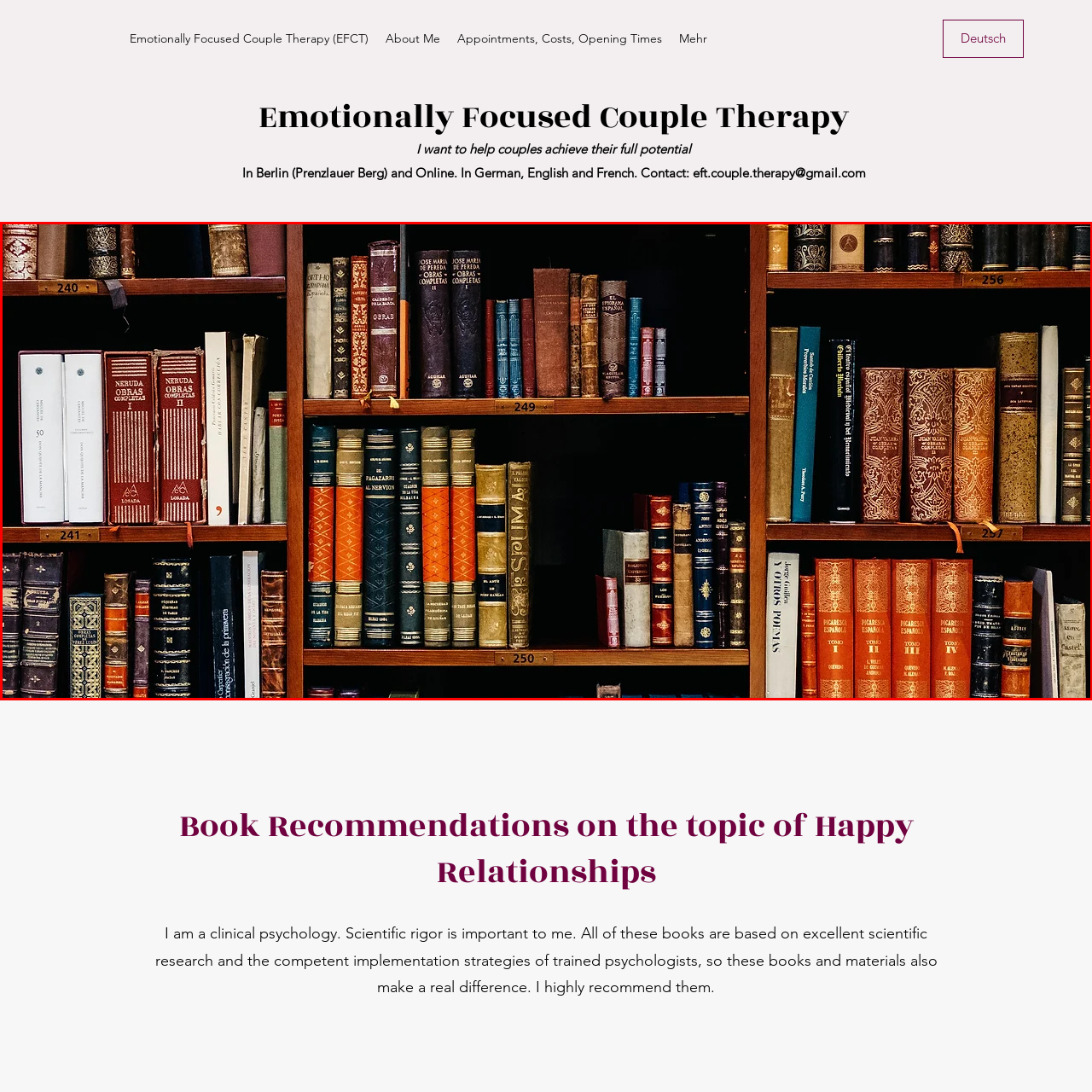Examine the image within the red border, What is the purpose of the bookshelf? 
Please provide a one-word or one-phrase answer.

For reading, learning, and personal growth